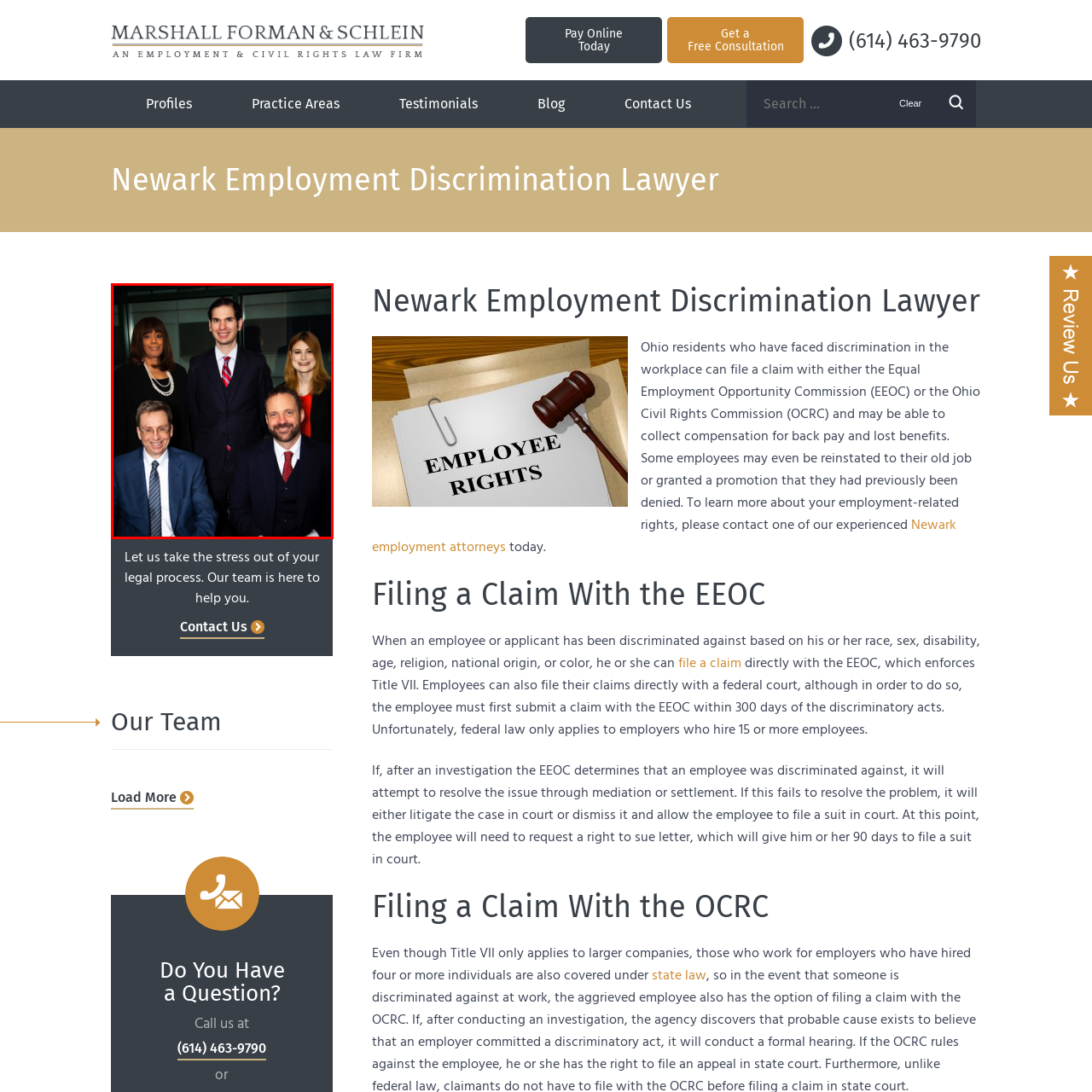Please analyze the elements within the red highlighted area in the image and provide a comprehensive answer to the following question: What is the tone of the seated members' expressions?

The seated members display friendly expressions, adding warmth to the setting, which is important for a law firm that wants to convey approachability to its clients.